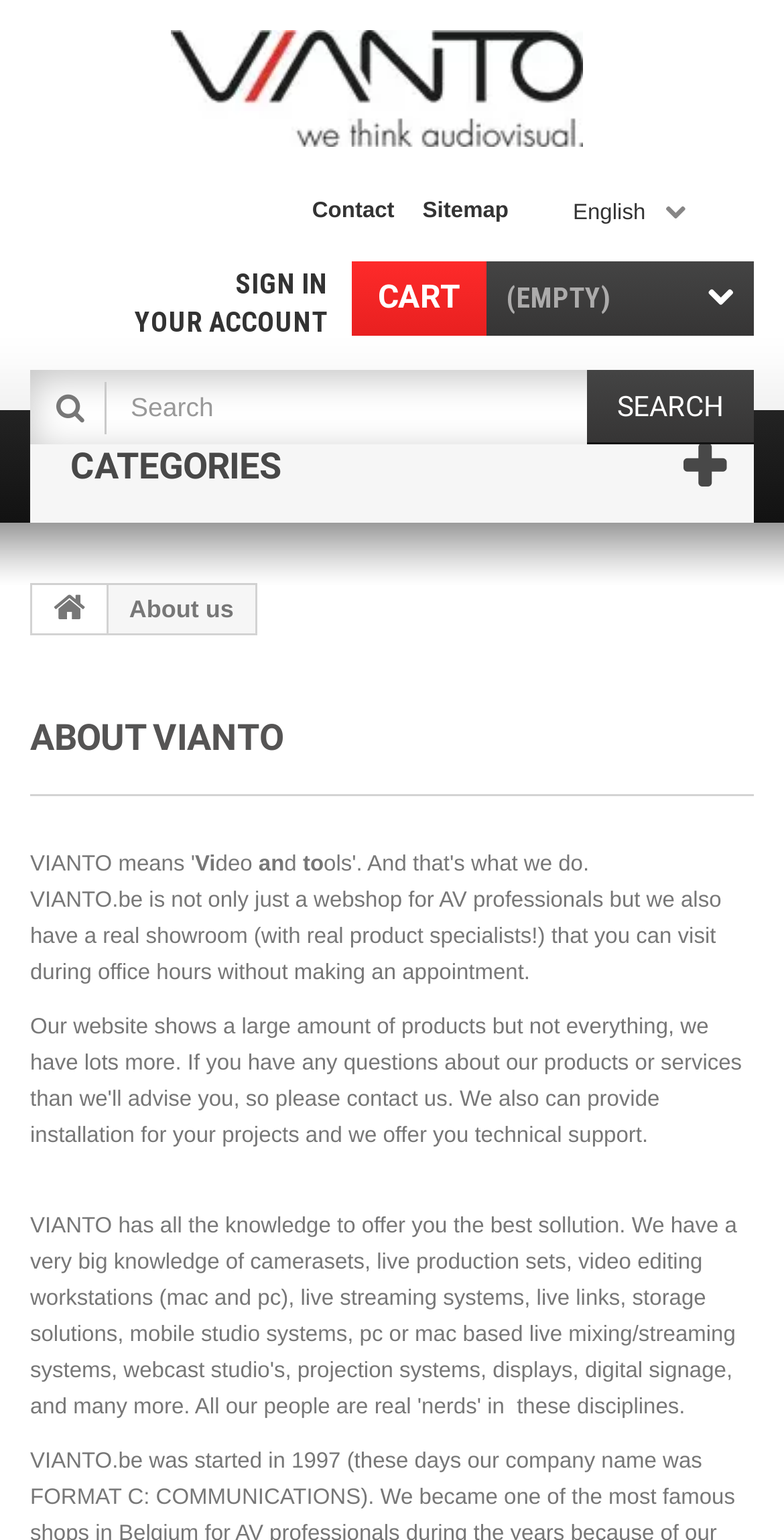Summarize the webpage comprehensively, mentioning all visible components.

The webpage is about "About us" section of VIANTO.be. At the top left, there is a link to the homepage "VIANTO.be" accompanied by an image with the same name. To the right of the image, there is a static text "English". Below these elements, there are several links, including "Contact", "Sitemap", and a shopping cart icon with the text "CART (EMPTY)". 

On the right side of the top section, there are links to "SIGN IN" and "YOUR ACCOUNT". A search box is located below these links, with a search button to the right. 

Further down, there is a section with a heading "ABOUT VIANTO" in large font. Below the heading, there are several static texts that form the sentence "Video and to", which is likely a partial description of the company name. 

The main content of the page is a paragraph of text that describes VIANTO.be as not only a webshop for AV professionals but also a real showroom that can be visited during office hours without an appointment. This text is located below the company name description.